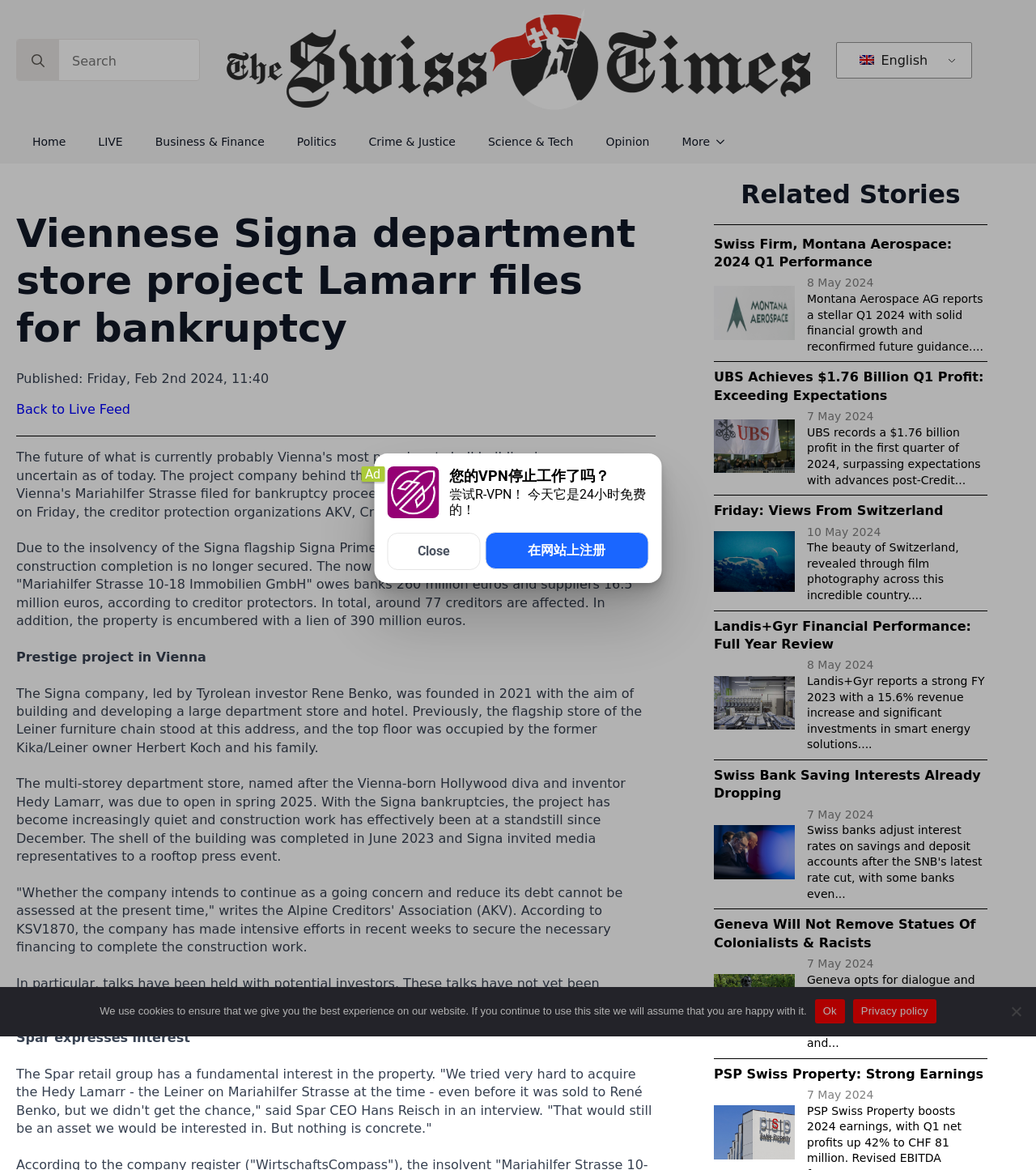Identify the bounding box coordinates of the clickable region to carry out the given instruction: "View related story about Swiss Firm, Montana Aerospace".

[0.689, 0.202, 0.919, 0.231]